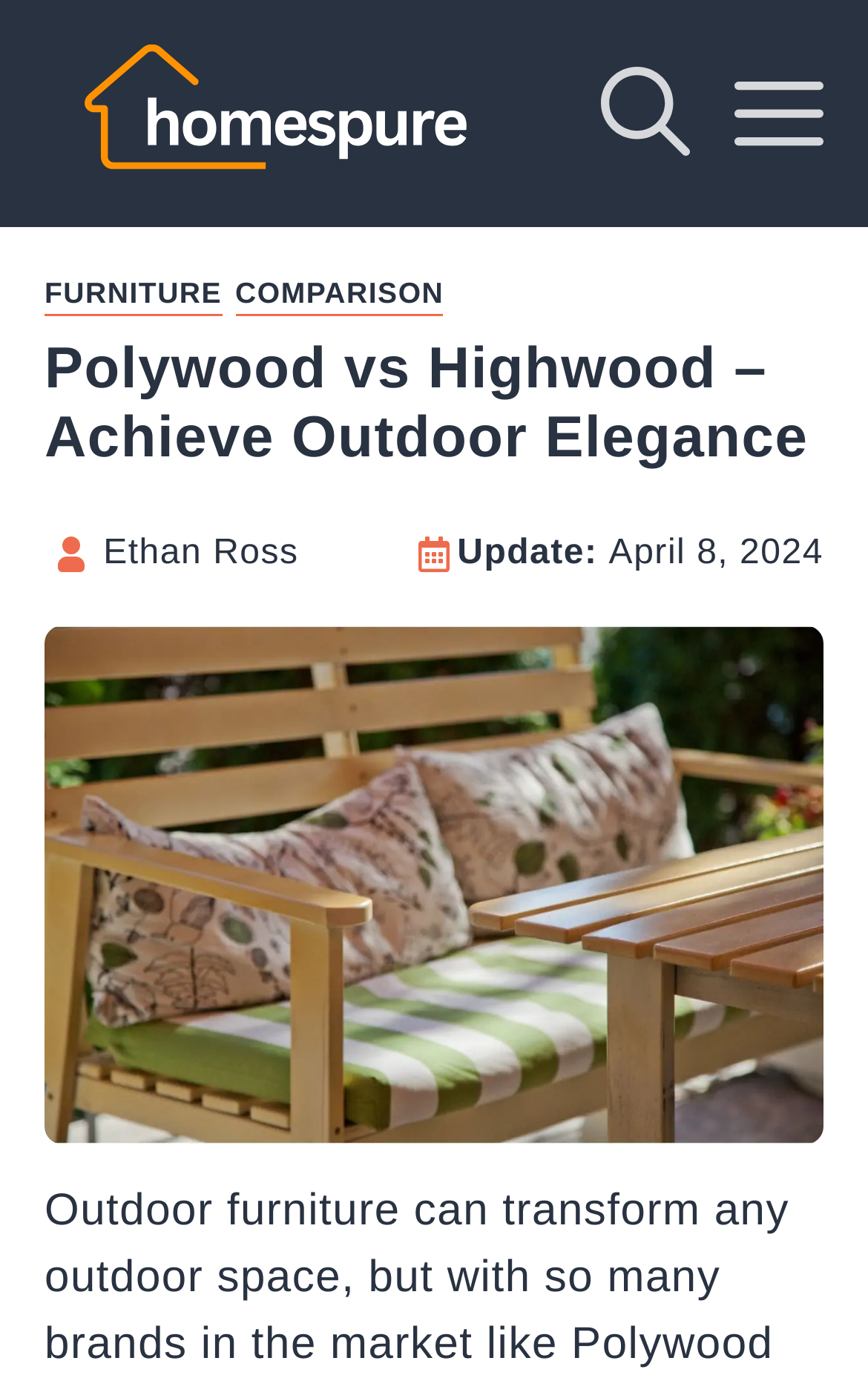Determine the bounding box for the UI element that matches this description: "Comparison".

[0.271, 0.2, 0.511, 0.229]